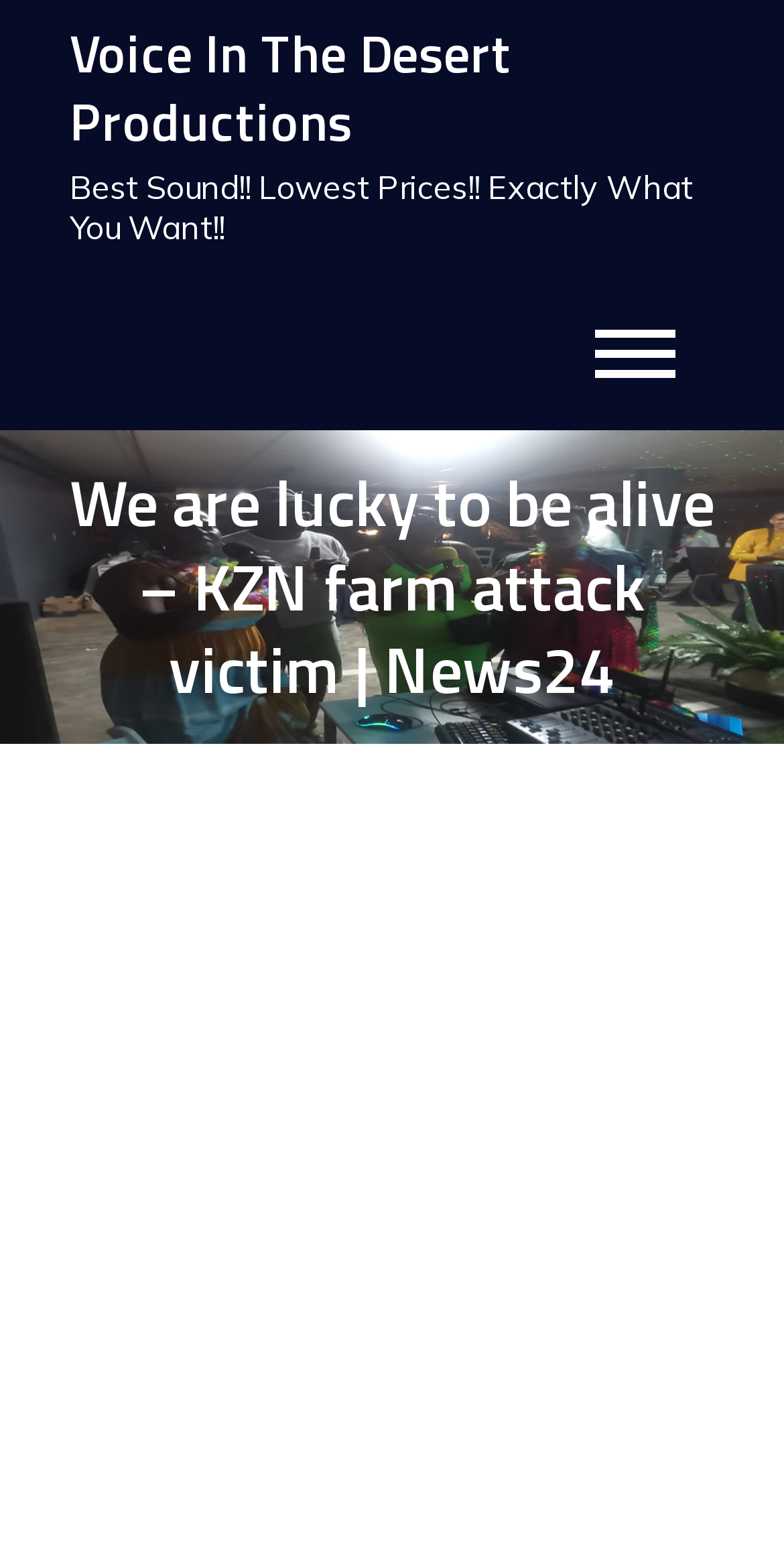Identify the bounding box of the UI element described as follows: "Voice In The Desert Productions". Provide the coordinates as four float numbers in the range of 0 to 1 [left, top, right, bottom].

[0.088, 0.009, 0.652, 0.104]